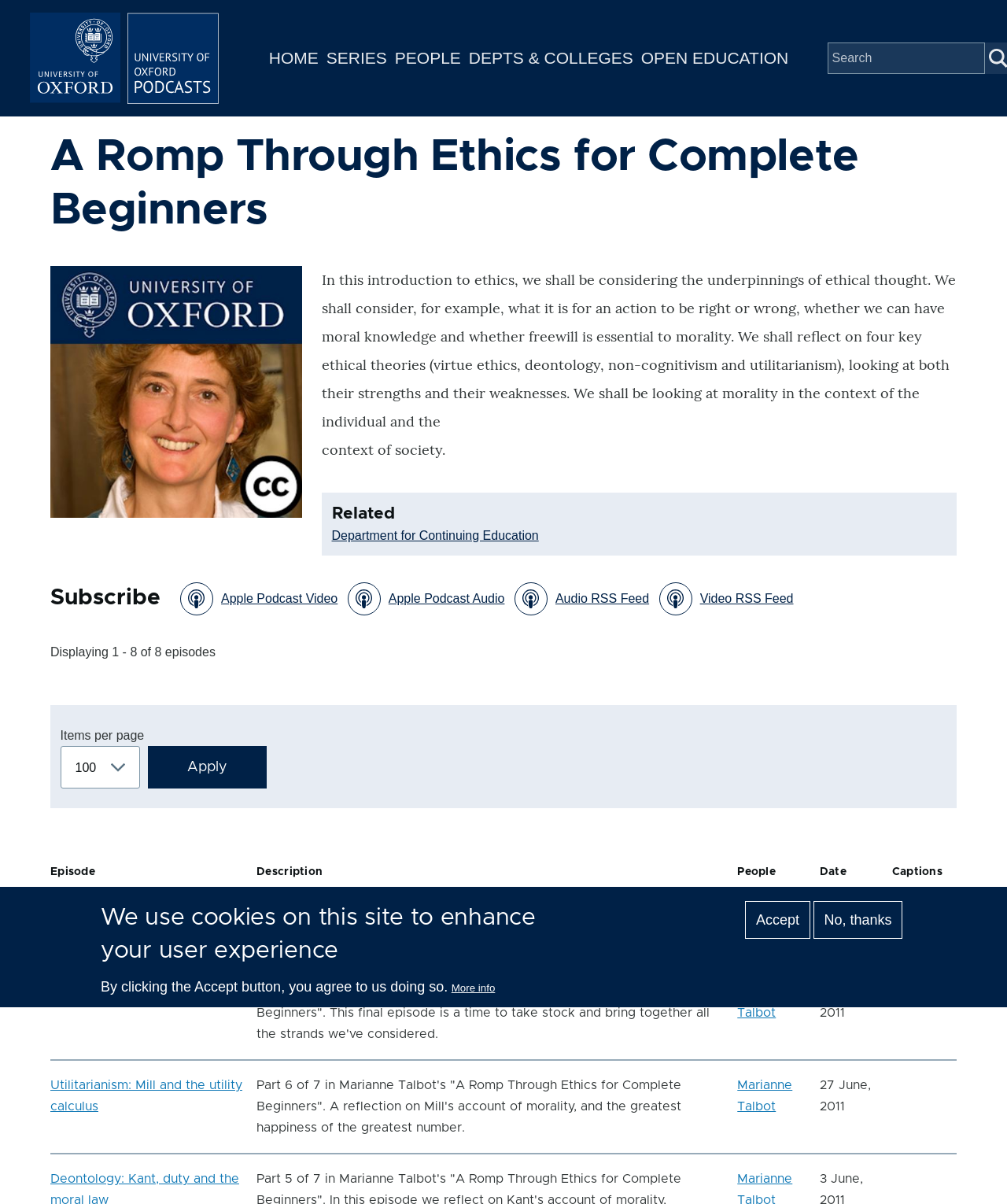Please identify the bounding box coordinates of the clickable area that will allow you to execute the instruction: "Click the 'HOME' link".

[0.267, 0.04, 0.316, 0.055]